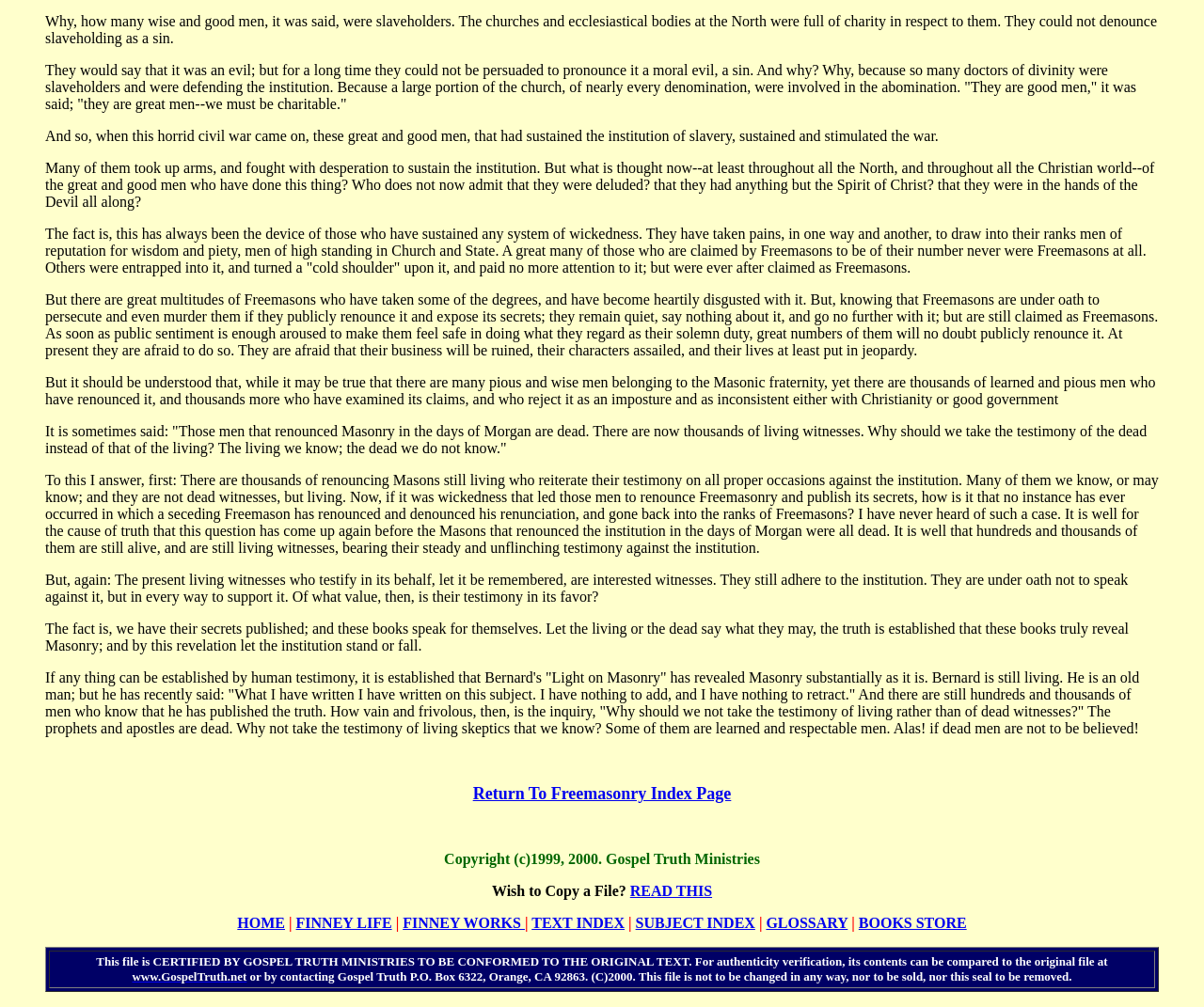Please identify the bounding box coordinates of the element on the webpage that should be clicked to follow this instruction: "Visit the website www.GospelTruth.net". The bounding box coordinates should be given as four float numbers between 0 and 1, formatted as [left, top, right, bottom].

[0.11, 0.961, 0.205, 0.977]